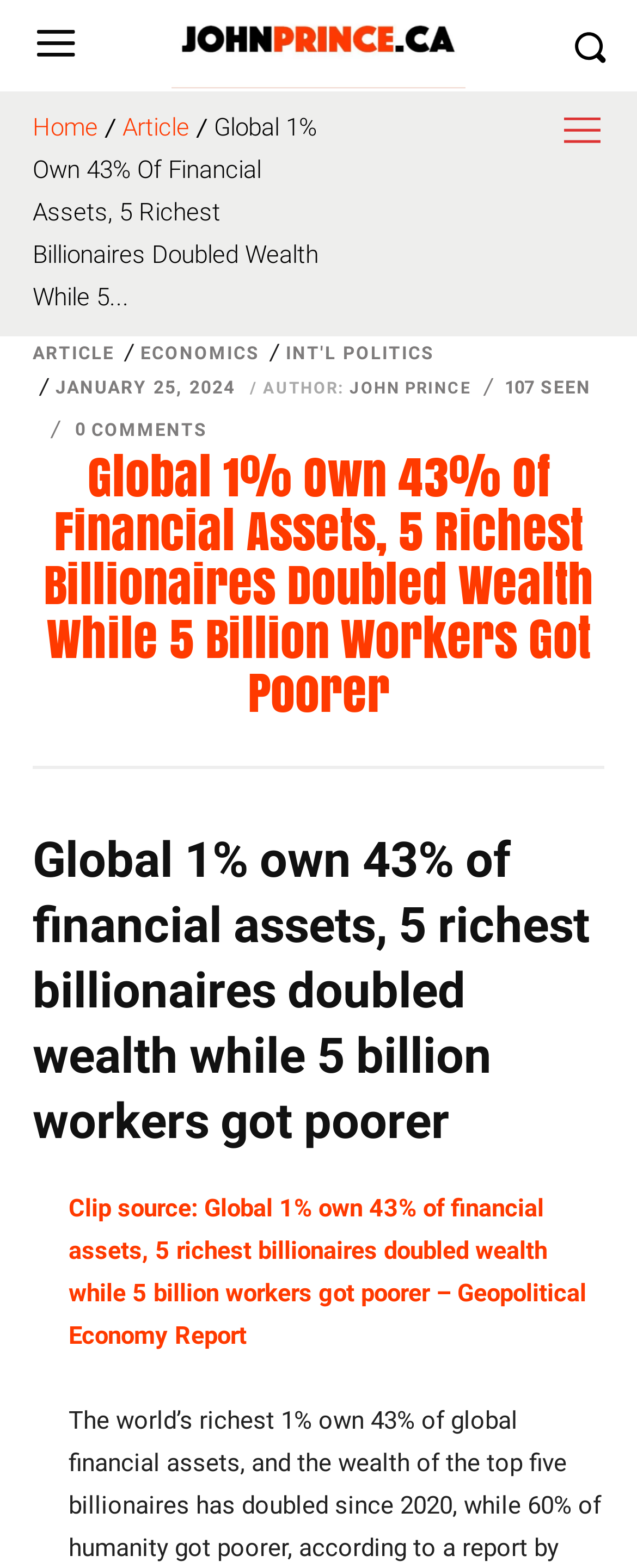Identify the bounding box coordinates of the specific part of the webpage to click to complete this instruction: "check author information".

[0.549, 0.243, 0.741, 0.253]